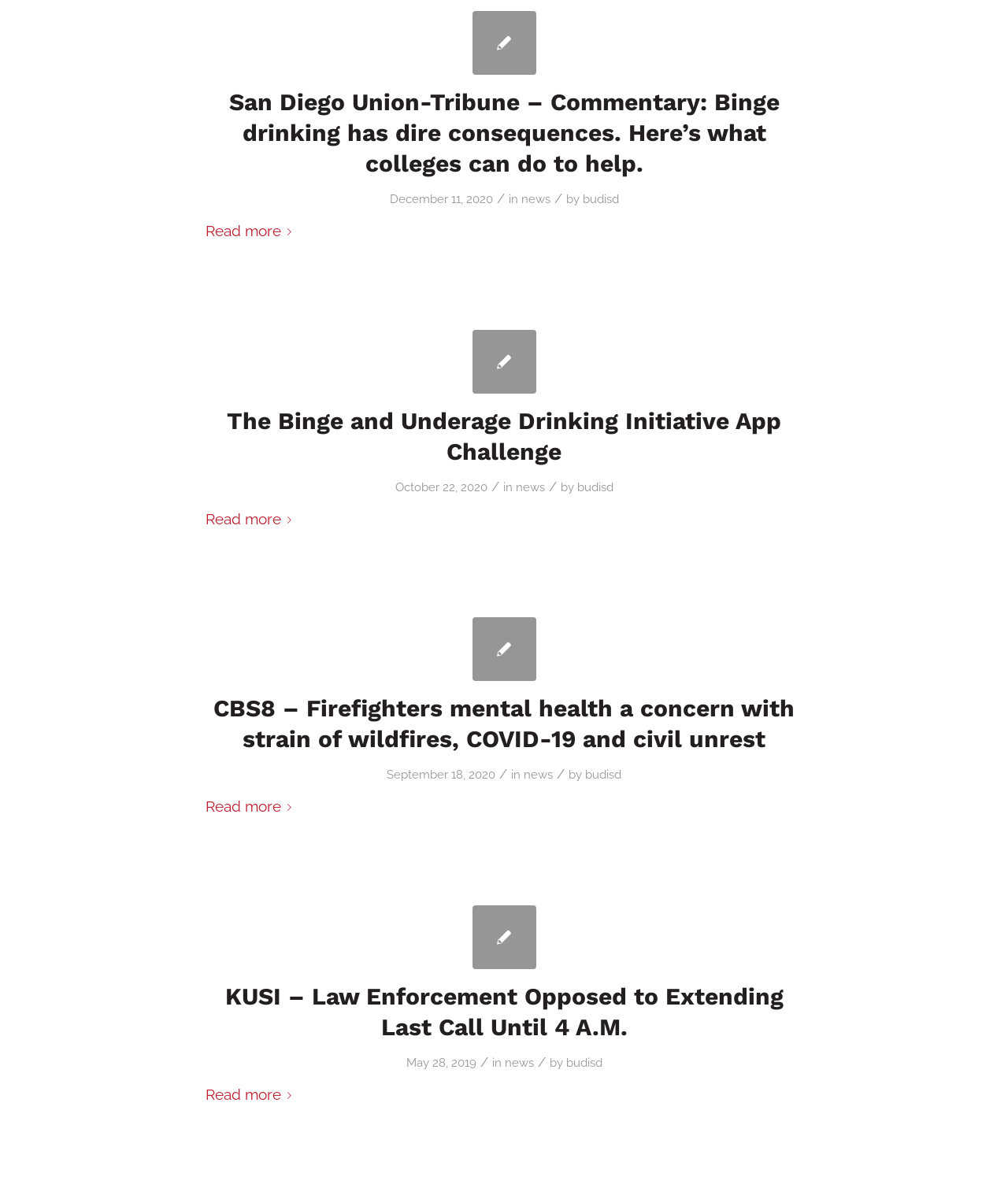Determine the bounding box coordinates of the region to click in order to accomplish the following instruction: "Read more about KUSI – Law Enforcement Opposed to Extending Last Call Until 4 A.M.". Provide the coordinates as four float numbers between 0 and 1, specifically [left, top, right, bottom].

[0.204, 0.902, 0.295, 0.924]